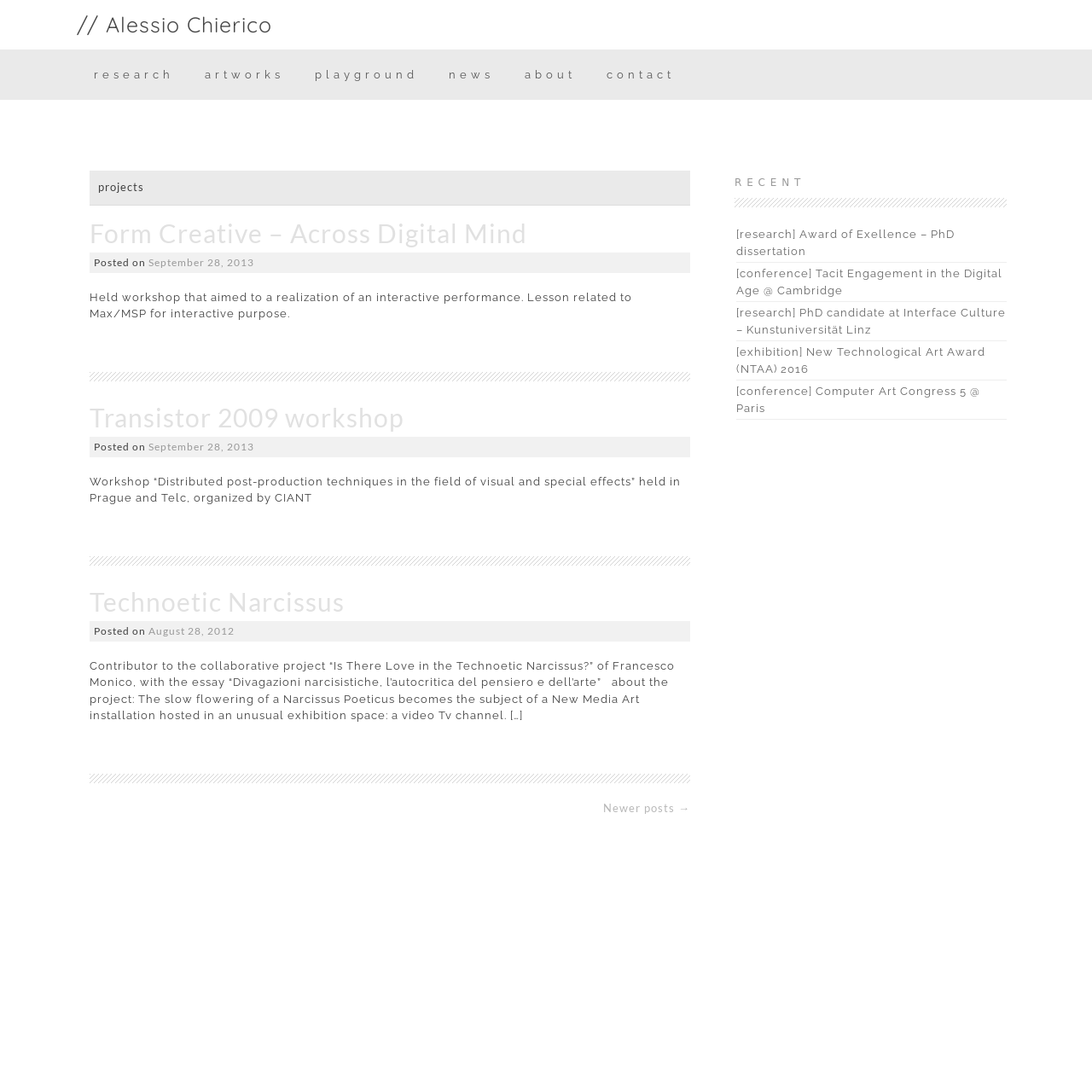Pinpoint the bounding box coordinates of the area that must be clicked to complete this instruction: "Click on 'research' link".

[0.07, 0.045, 0.172, 0.092]